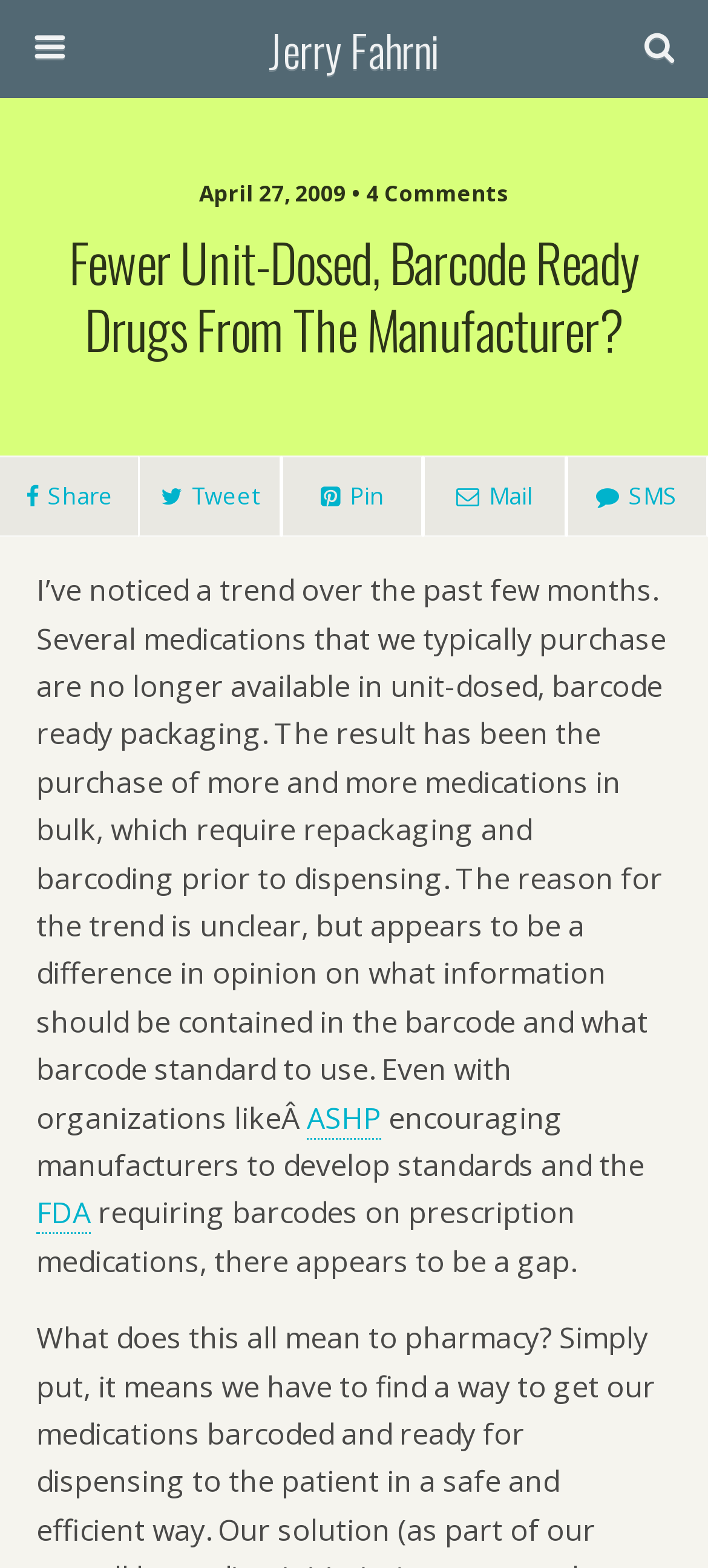Locate the heading on the webpage and return its text.

Fewer Unit-Dosed, Barcode Ready Drugs From The Manufacturer?